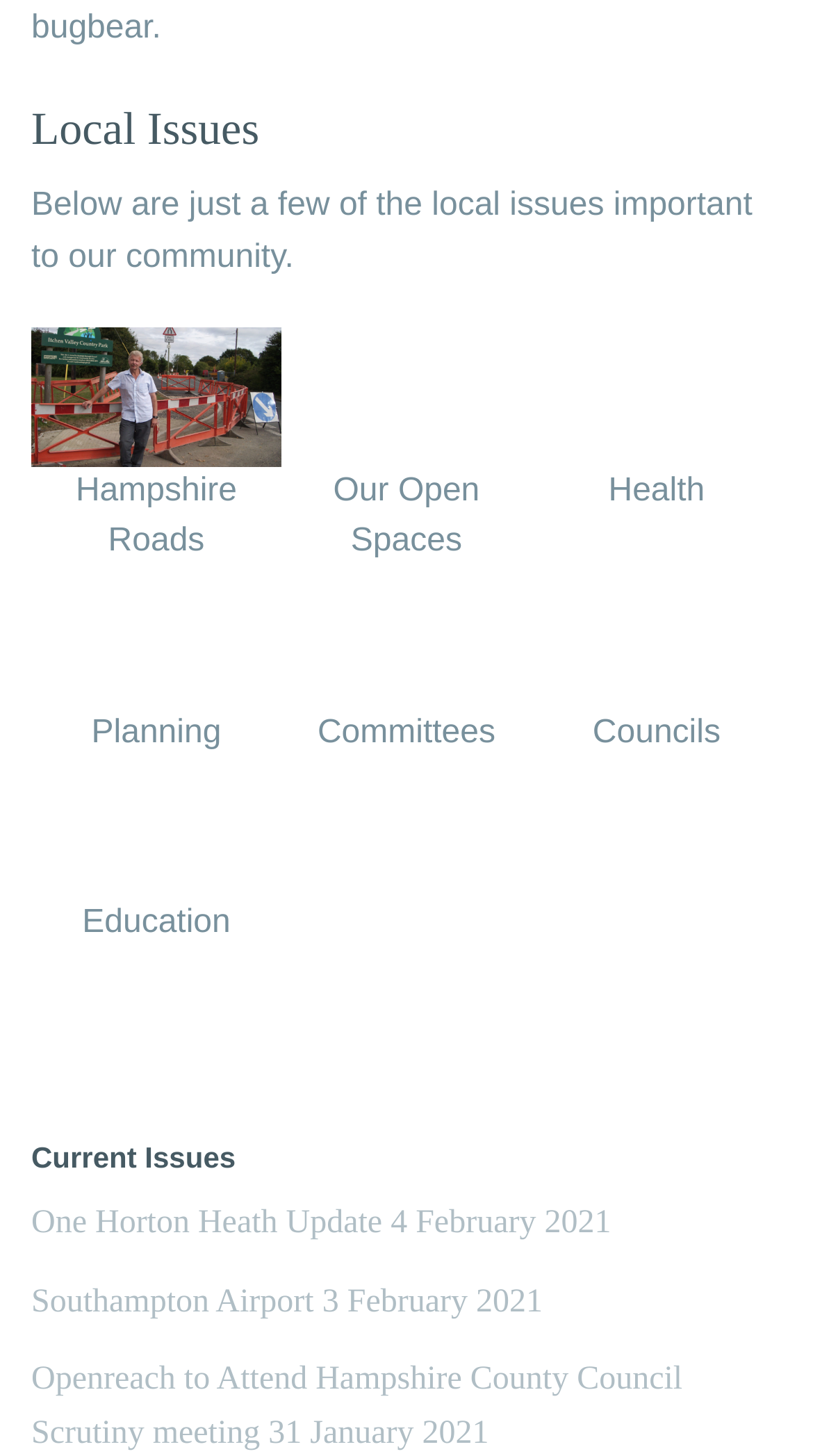Please respond in a single word or phrase: 
How many images are there in the local issues section?

6